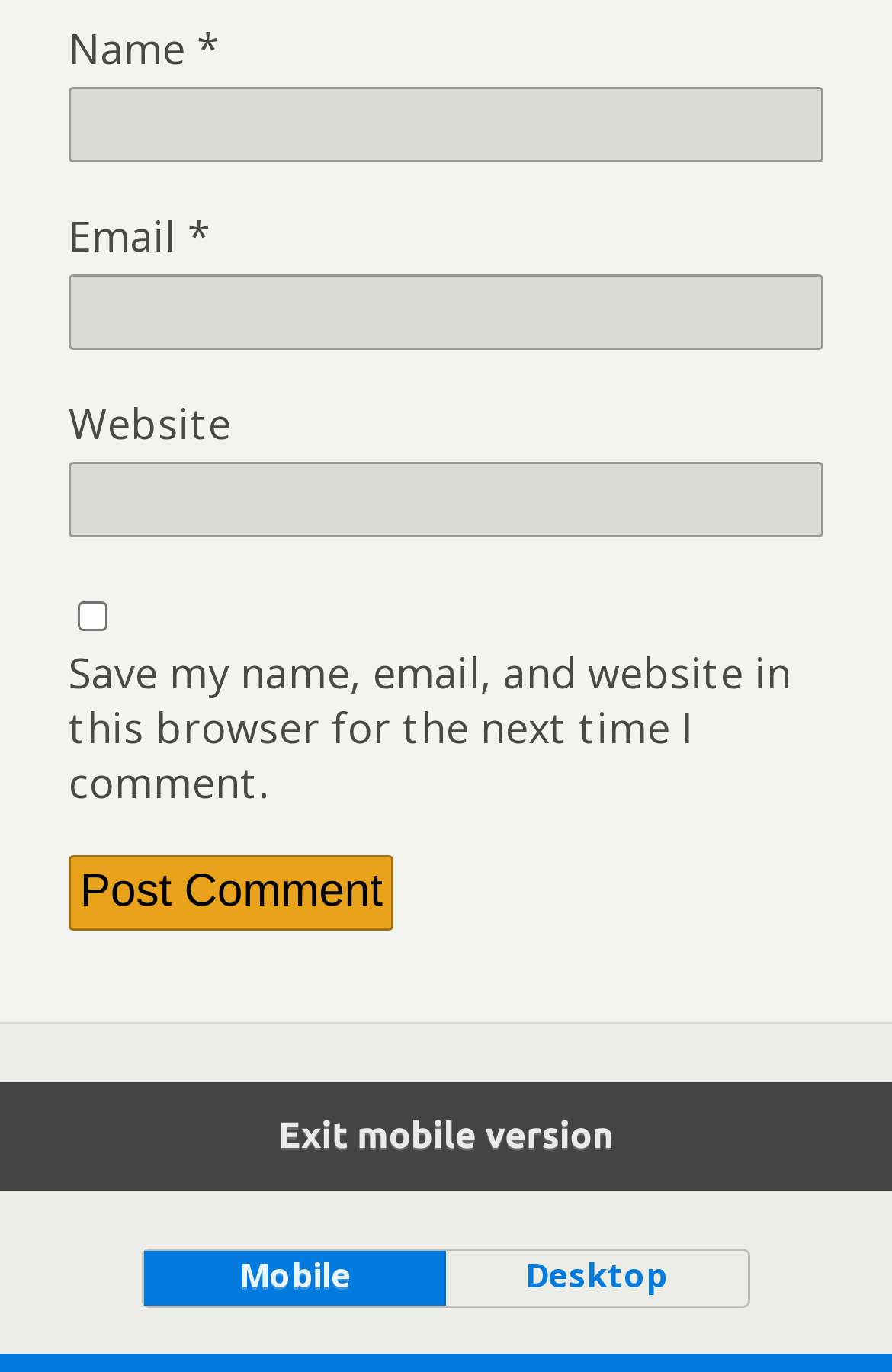Refer to the image and provide an in-depth answer to the question:
What is the purpose of the 'Post Comment' button?

The 'Post Comment' button is likely used to submit a comment or feedback, as it is placed below the text boxes and checkbox, suggesting that it is the final step in the commenting process.